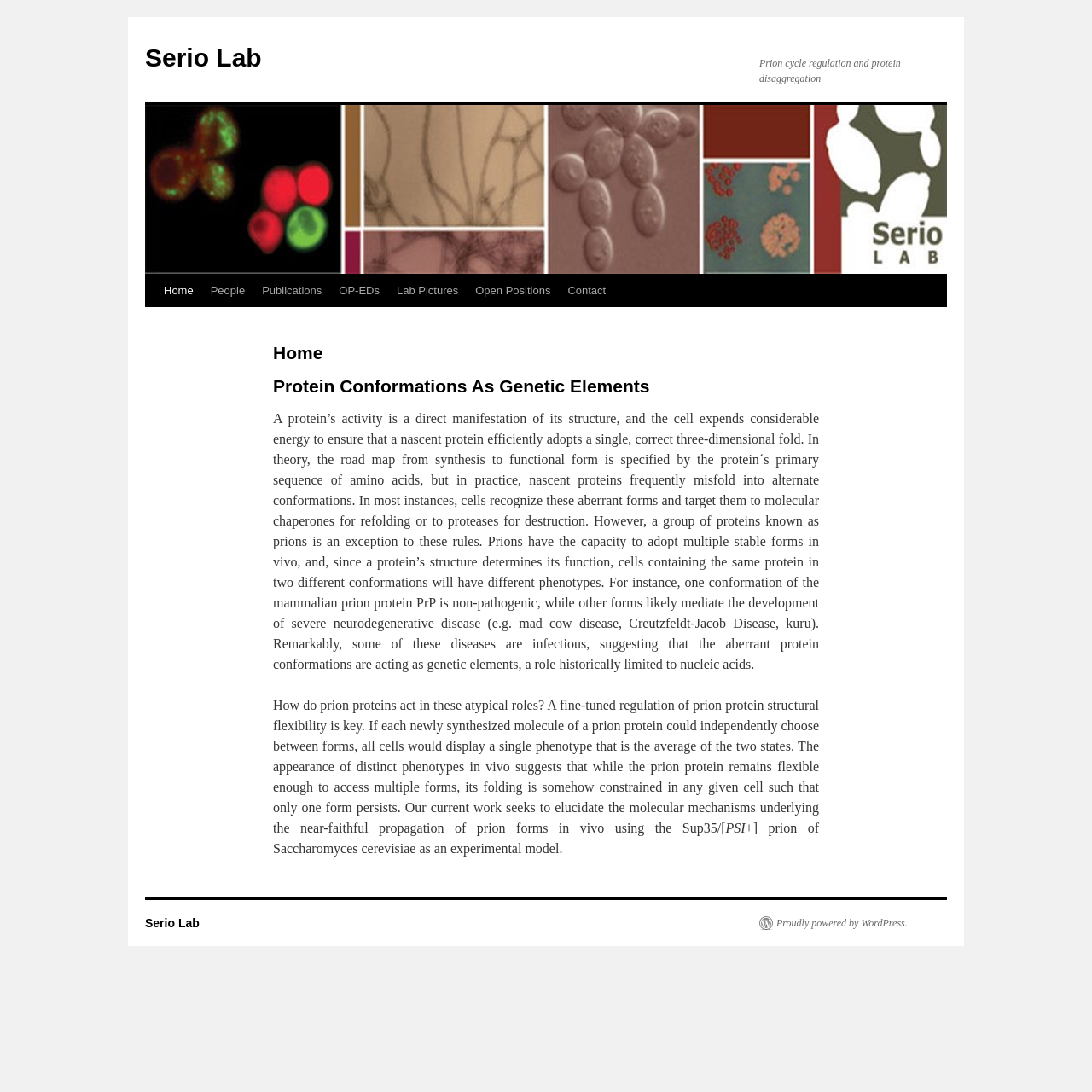What is the name of the disease mentioned in the text?
Look at the image and provide a short answer using one word or a phrase.

Mad cow disease